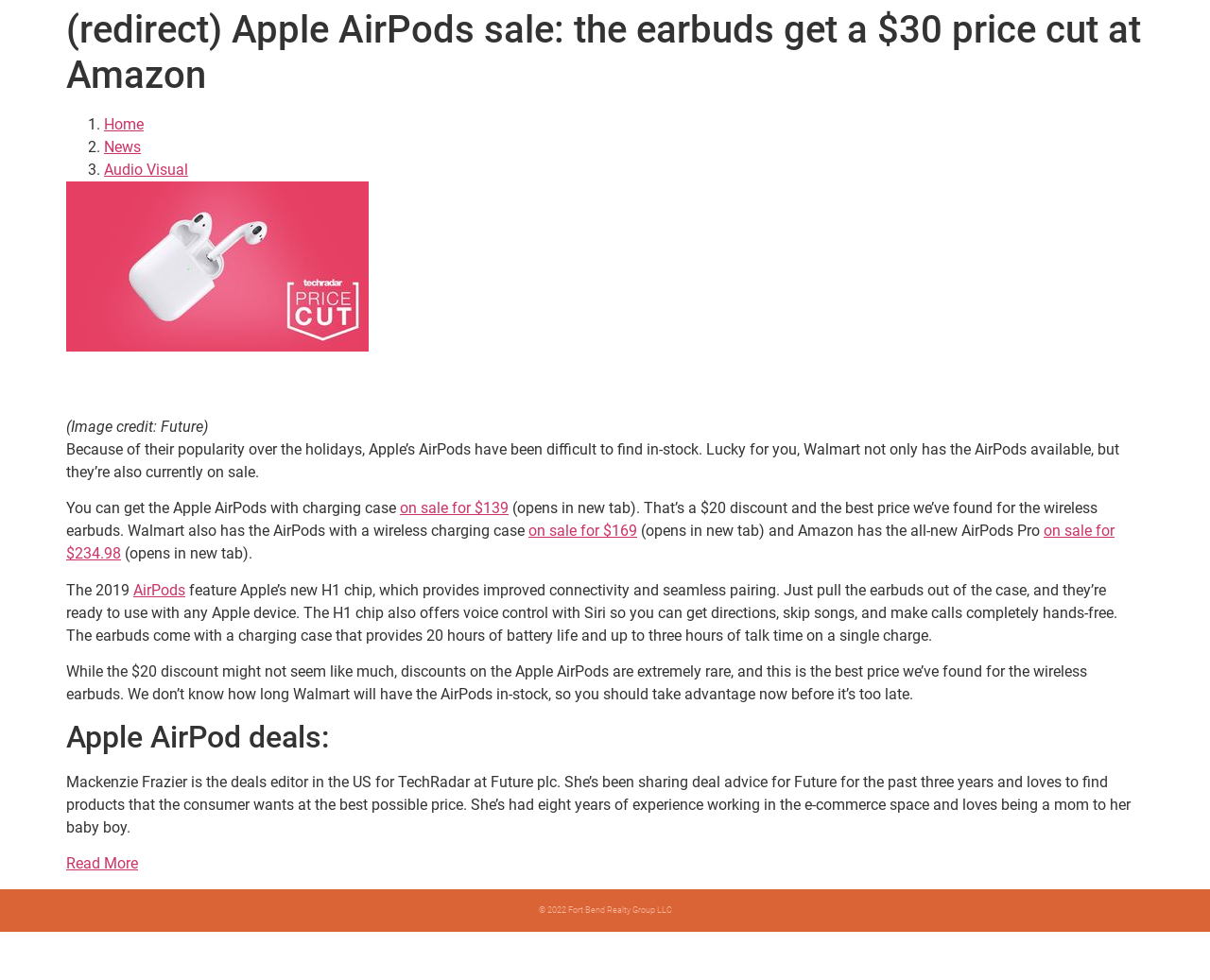Where can you find the all-new AirPods Pro on sale?
Please provide a single word or phrase as your answer based on the image.

Amazon